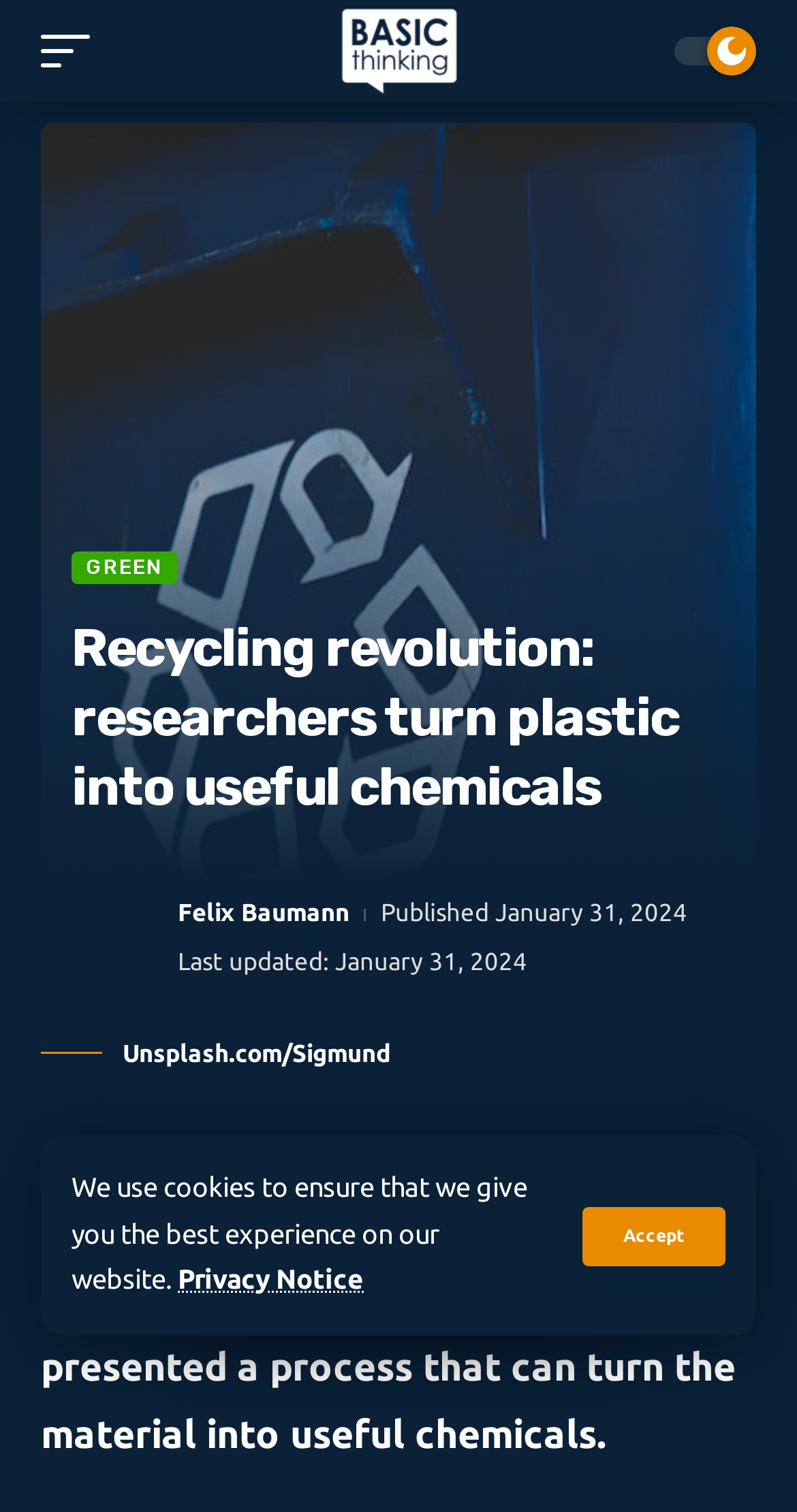What is the color of the background of the webpage?
Please answer the question with a single word or phrase, referencing the image.

White